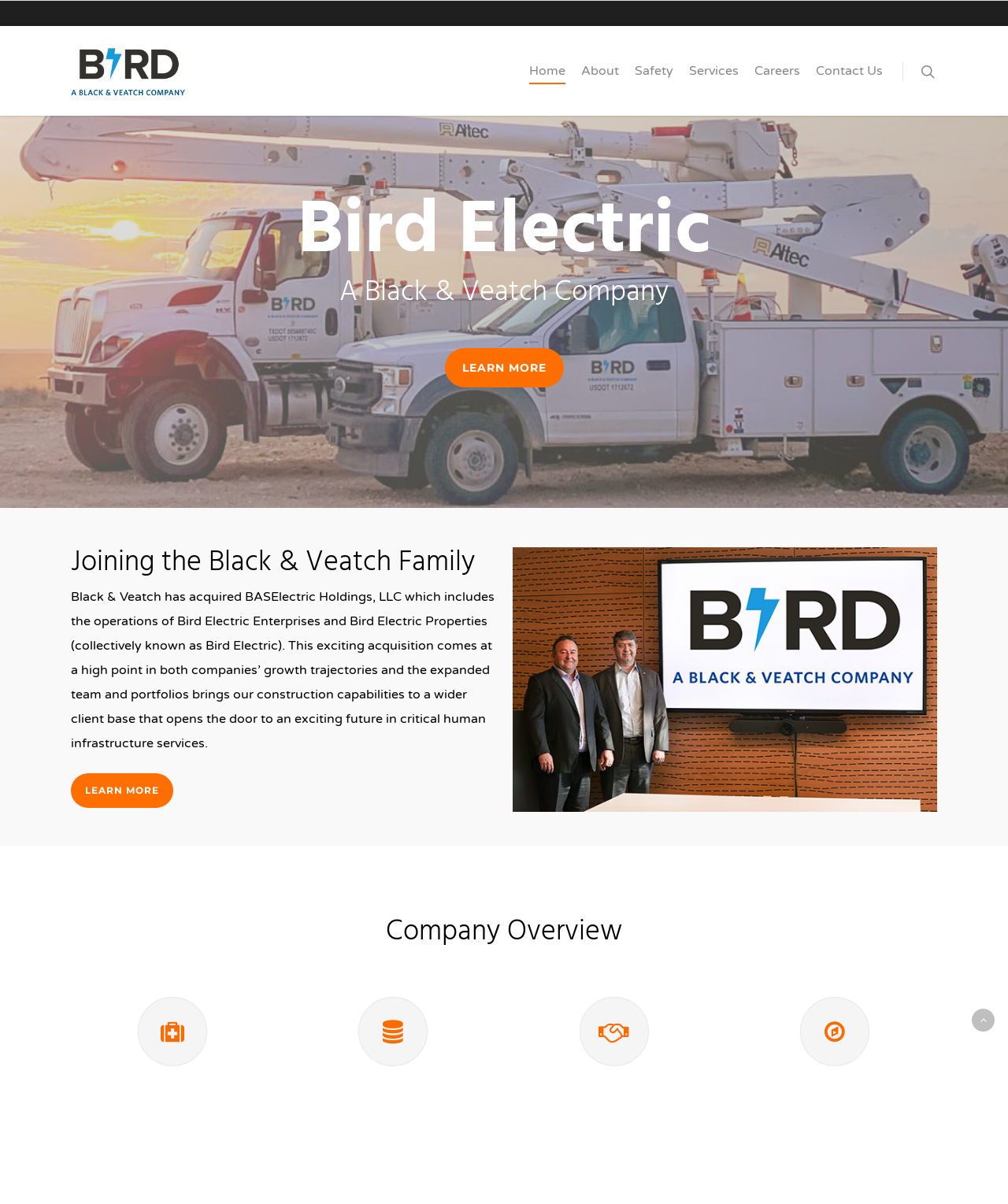Locate the bounding box for the described UI element: "alt="Bird Electric Enterprises"". Ensure the coordinates are four float numbers between 0 and 1, formatted as [left, top, right, bottom].

[0.07, 0.04, 0.184, 0.079]